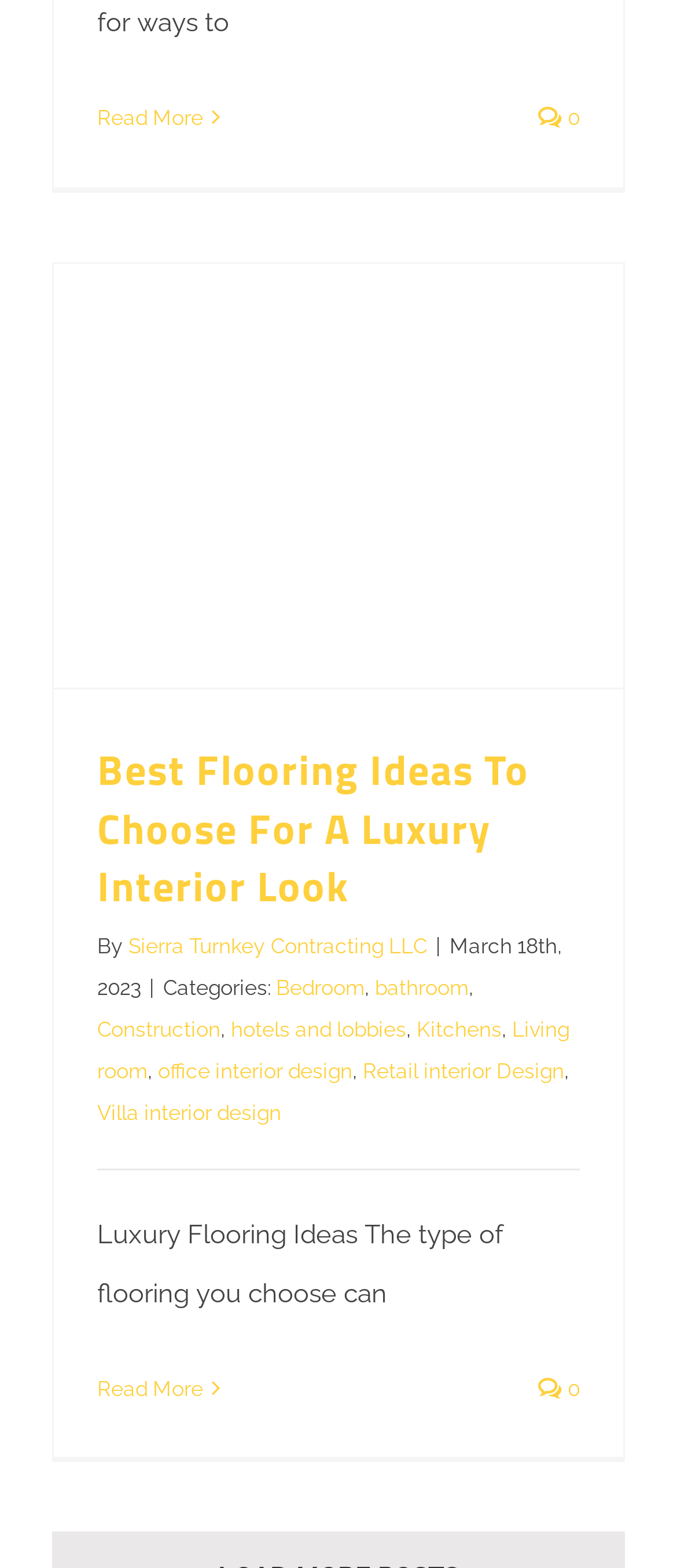Answer the following inquiry with a single word or phrase:
Who is the author of the article?

Sierra Turnkey Contracting LLC